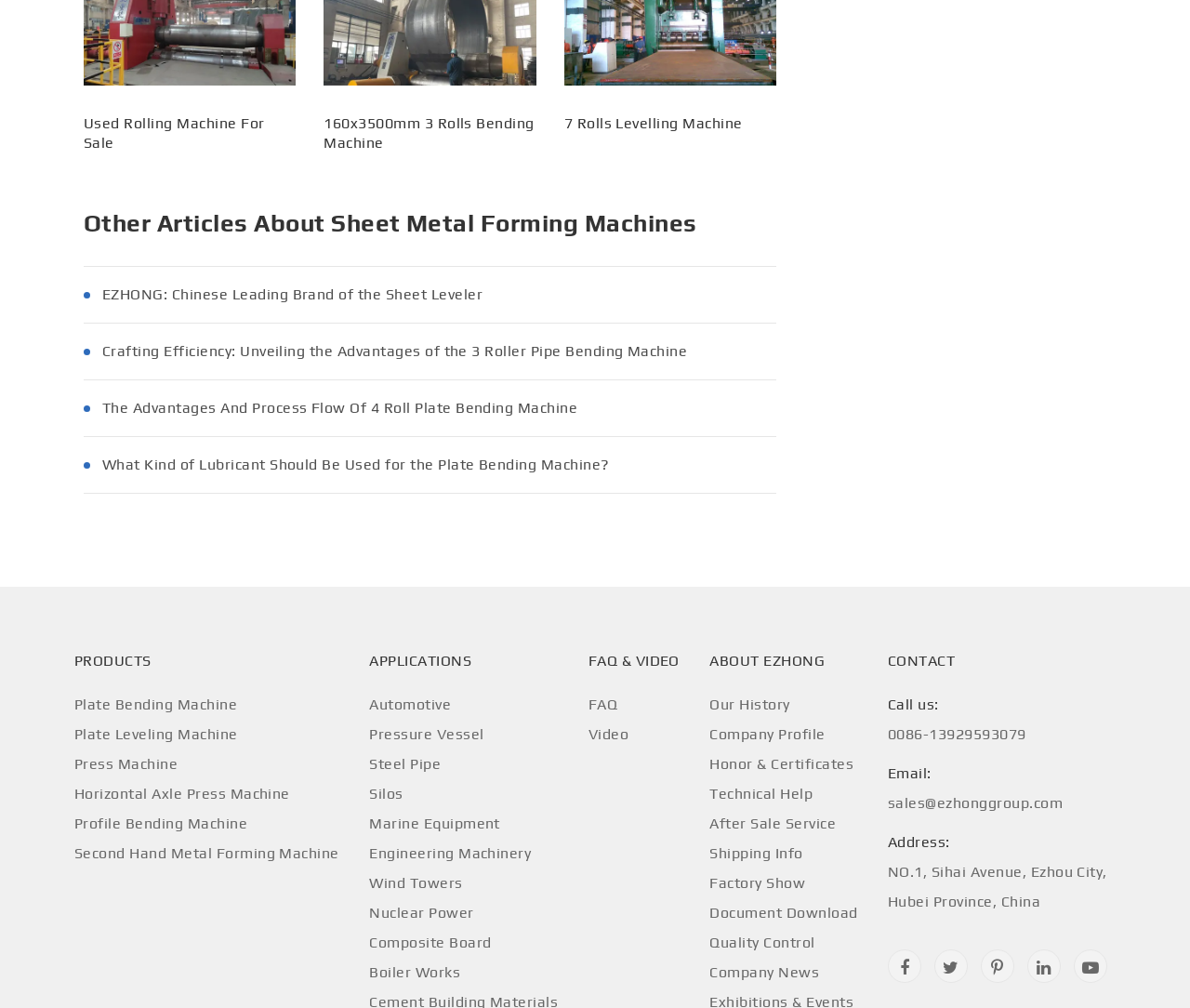Show the bounding box coordinates of the region that should be clicked to follow the instruction: "Read the article about 'EZHONG: Chinese Leading Brand of the Sheet Leveler'."

[0.07, 0.264, 0.652, 0.321]